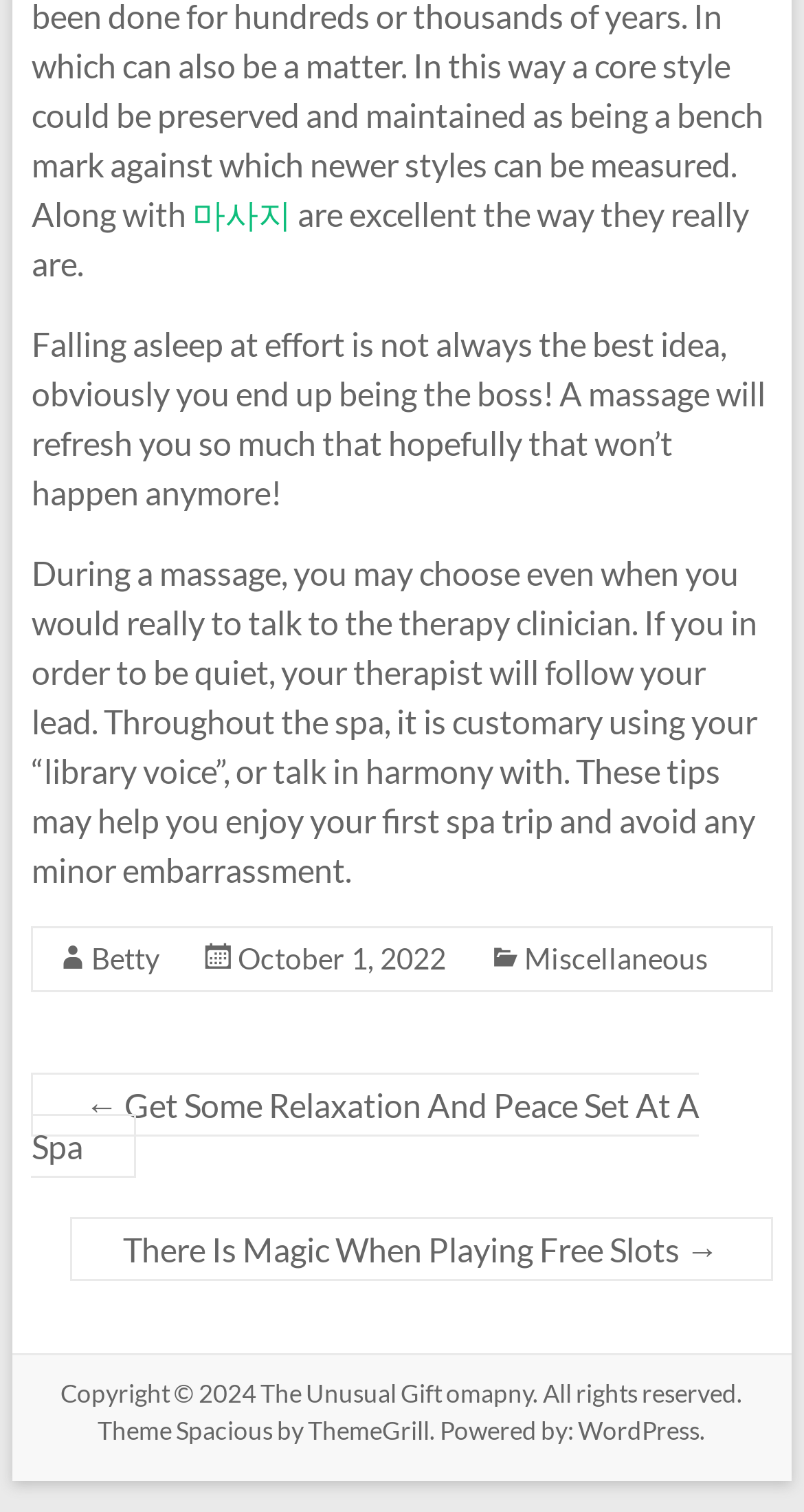What is the copyright year of the webpage?
Please provide a full and detailed response to the question.

The footer section of the webpage contains the text 'Copyright © 2024' which indicates the copyright year of the webpage.